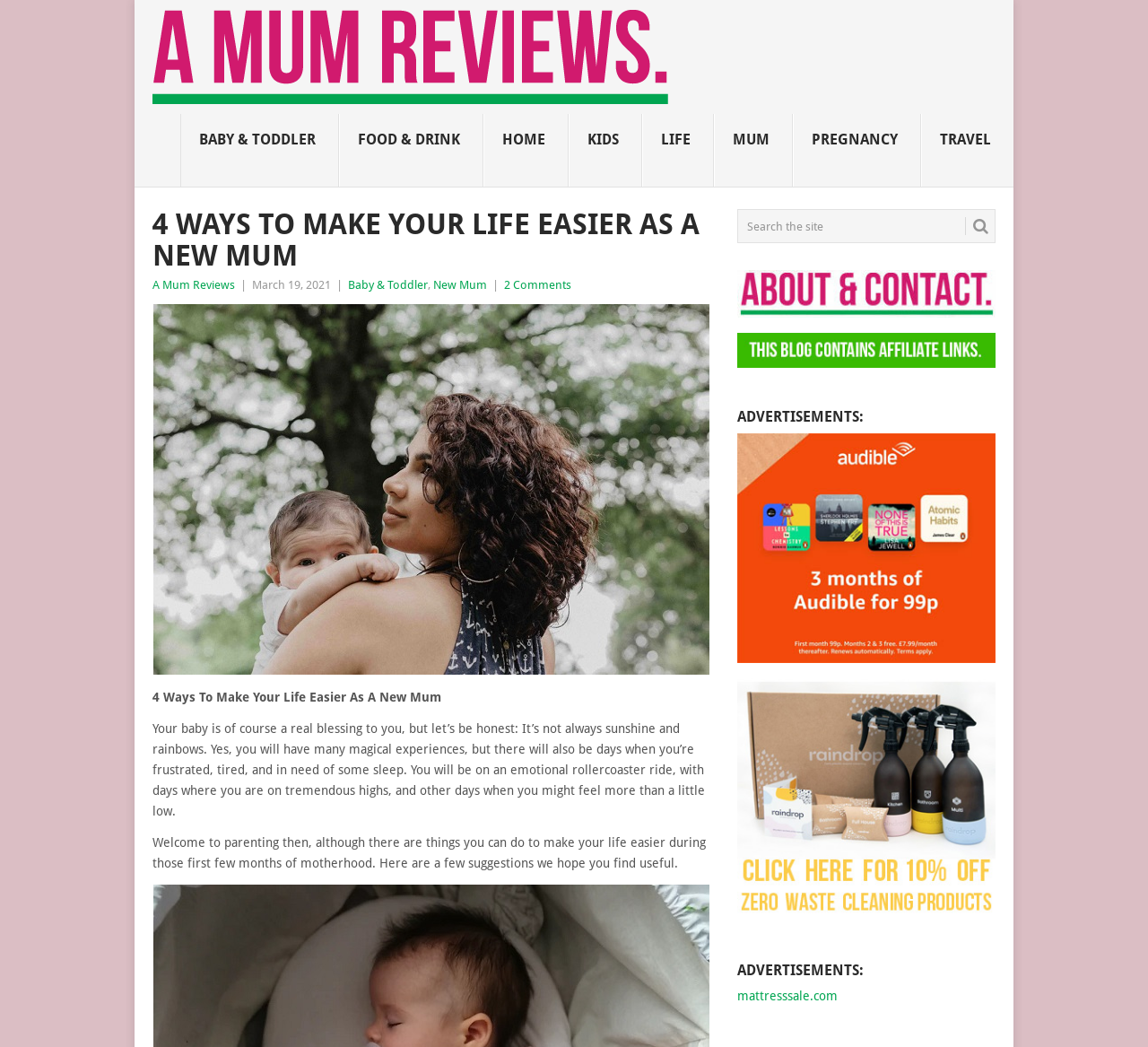What is the category of the article?
Provide a comprehensive and detailed answer to the question.

The category of the article can be determined by looking at the links above the article title. One of the links is 'New Mum', which suggests that the article belongs to this category.